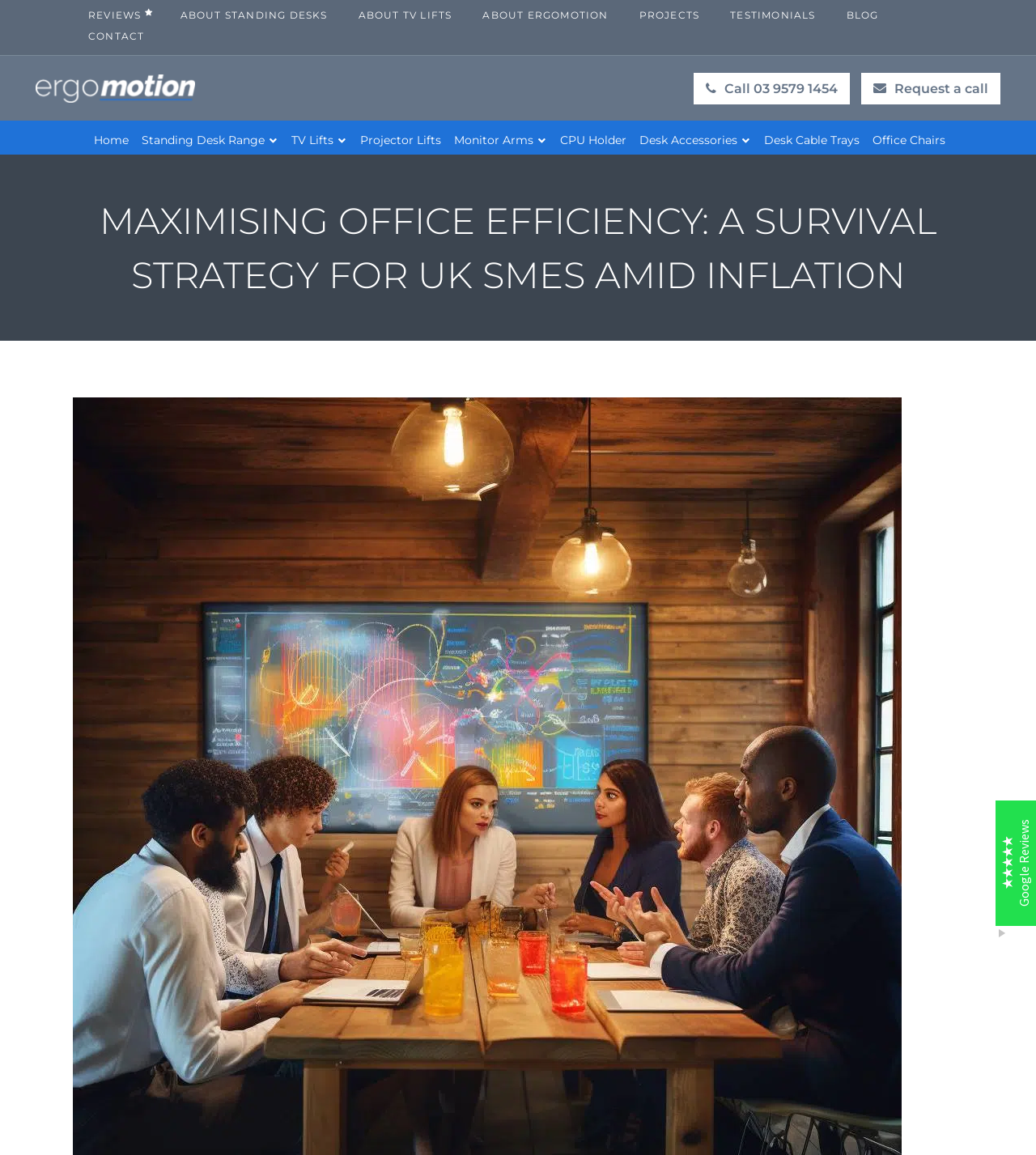What is the rating of the company?
Based on the image, answer the question with as much detail as possible.

The rating of the company can be found in the static text element with the text '5' located at [0.698, 0.59, 0.708, 0.612] coordinates.